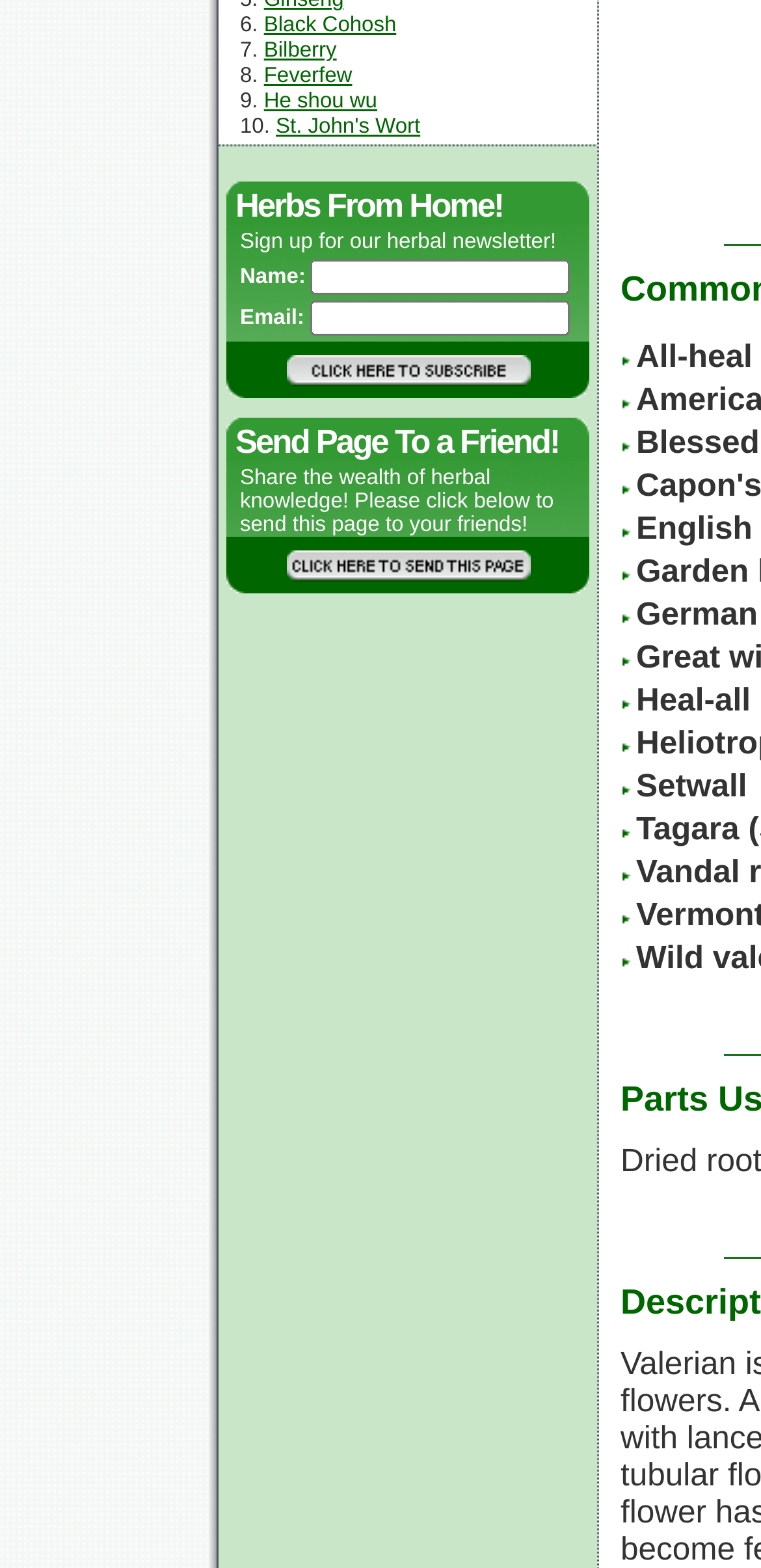Using the provided element description: "Bilberry", determine the bounding box coordinates of the corresponding UI element in the screenshot.

[0.347, 0.025, 0.442, 0.04]